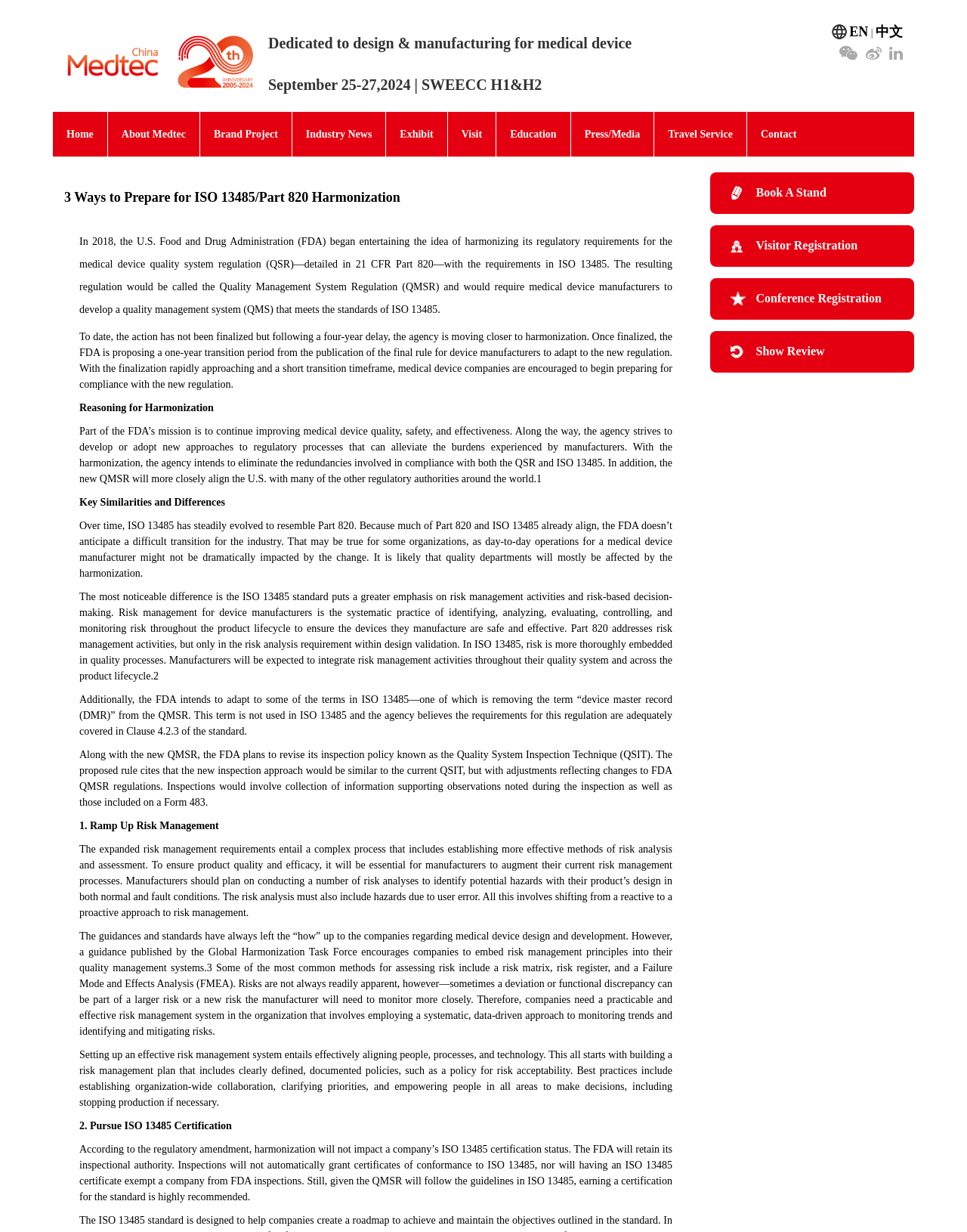What is the recommended approach to risk management?
Analyze the screenshot and provide a detailed answer to the question.

I found the answer by reading the StaticText element with the text 'The guidances and standards have always left the “how” up to the companies regarding medical device design and development. However, a guidance published by the Global Harmonization Task Force encourages companies to embed risk management principles into their quality management systems.' which suggests a proactive approach to risk management.